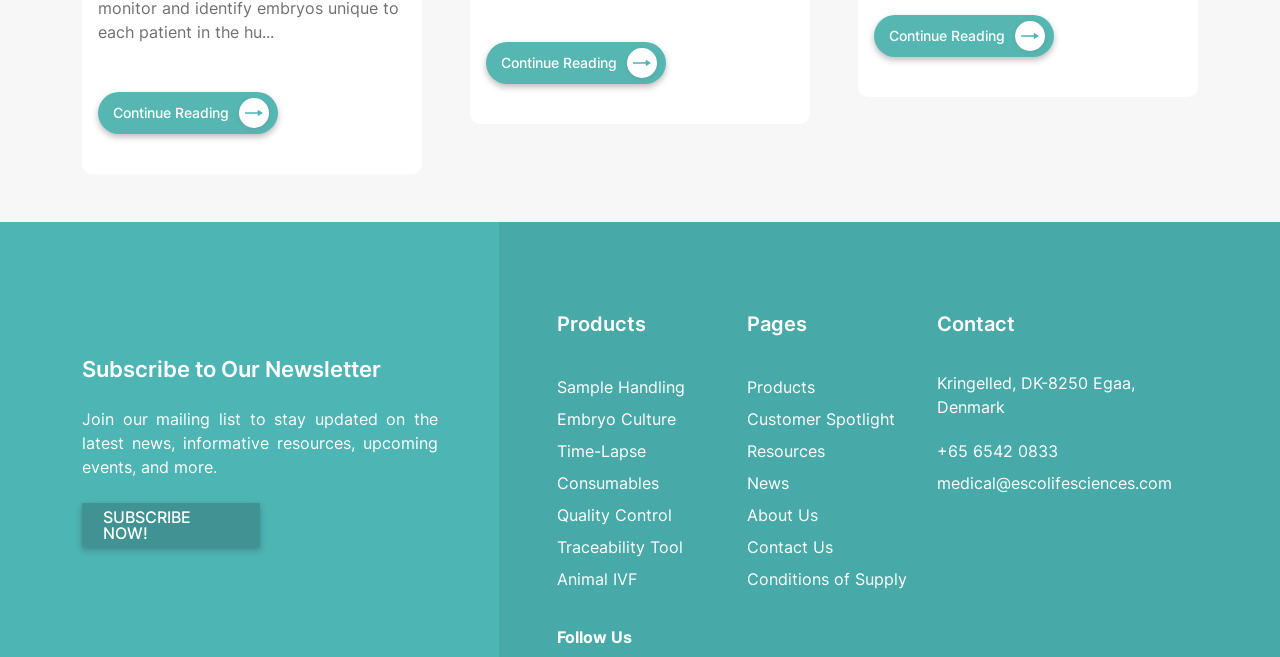Using the webpage screenshot and the element description Conditions of Supply, determine the bounding box coordinates. Specify the coordinates in the format (top-left x, top-left y, bottom-right x, bottom-right y) with values ranging from 0 to 1.

[0.584, 0.866, 0.709, 0.897]